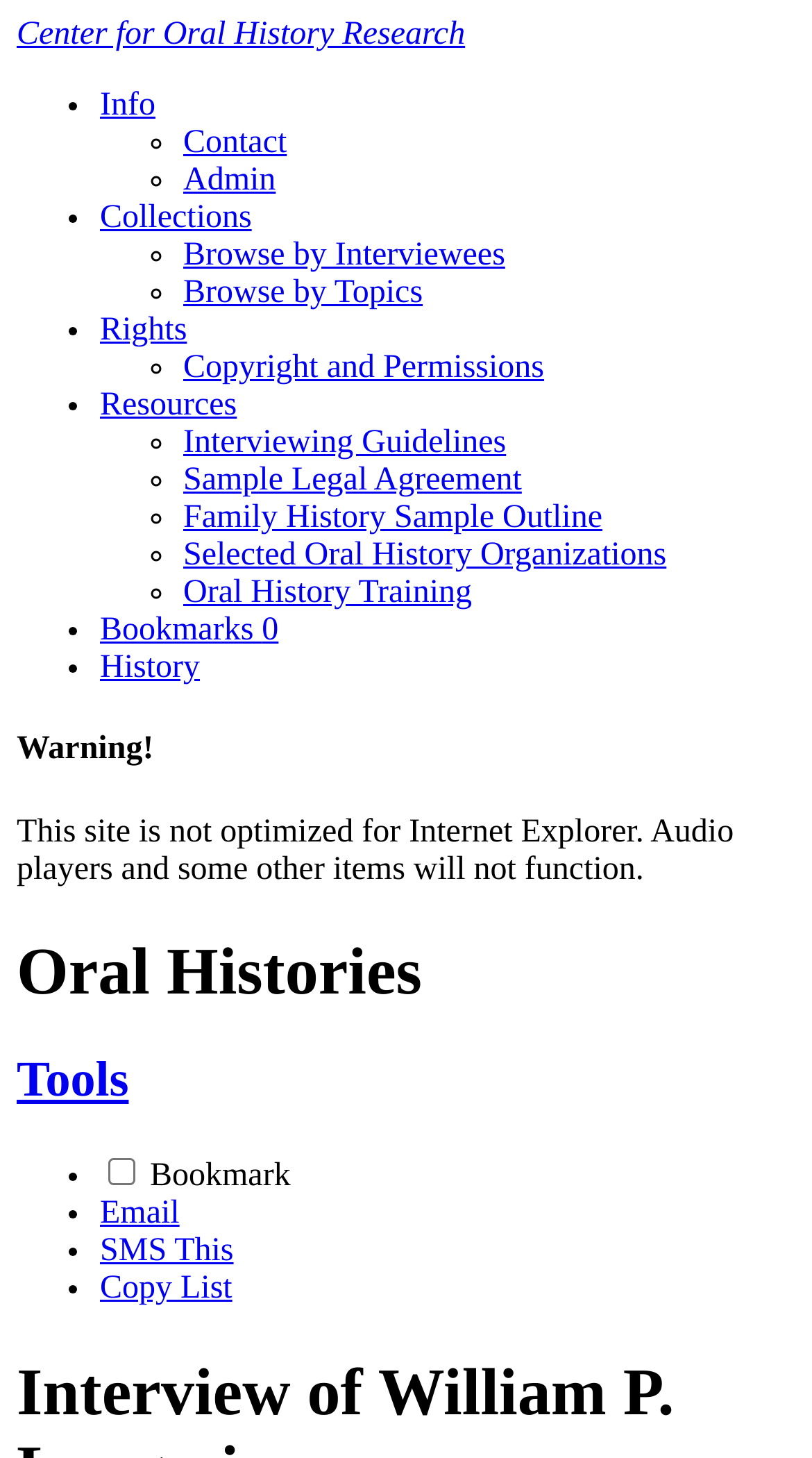Please identify the bounding box coordinates of the clickable region that I should interact with to perform the following instruction: "Browse by Interviewees". The coordinates should be expressed as four float numbers between 0 and 1, i.e., [left, top, right, bottom].

[0.226, 0.163, 0.622, 0.187]